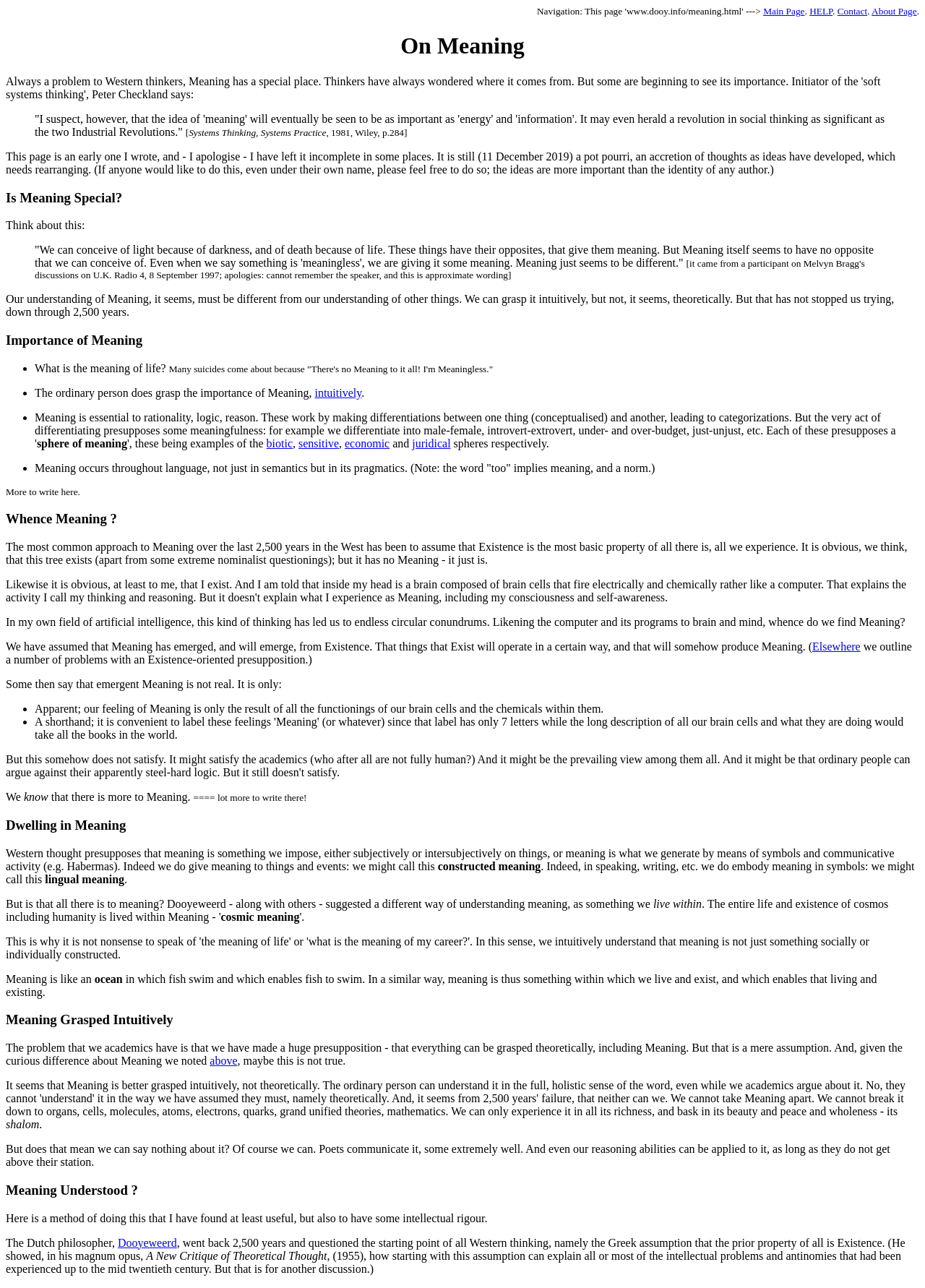What is the relationship between meaning and existence?
Look at the webpage screenshot and answer the question with a detailed explanation.

The author questions the traditional Western assumption that existence is the prior property of all, and suggests that meaning is not just a byproduct of existence. Instead, the author proposes that meaning is something we 'live within', and that it enables our living and existing.